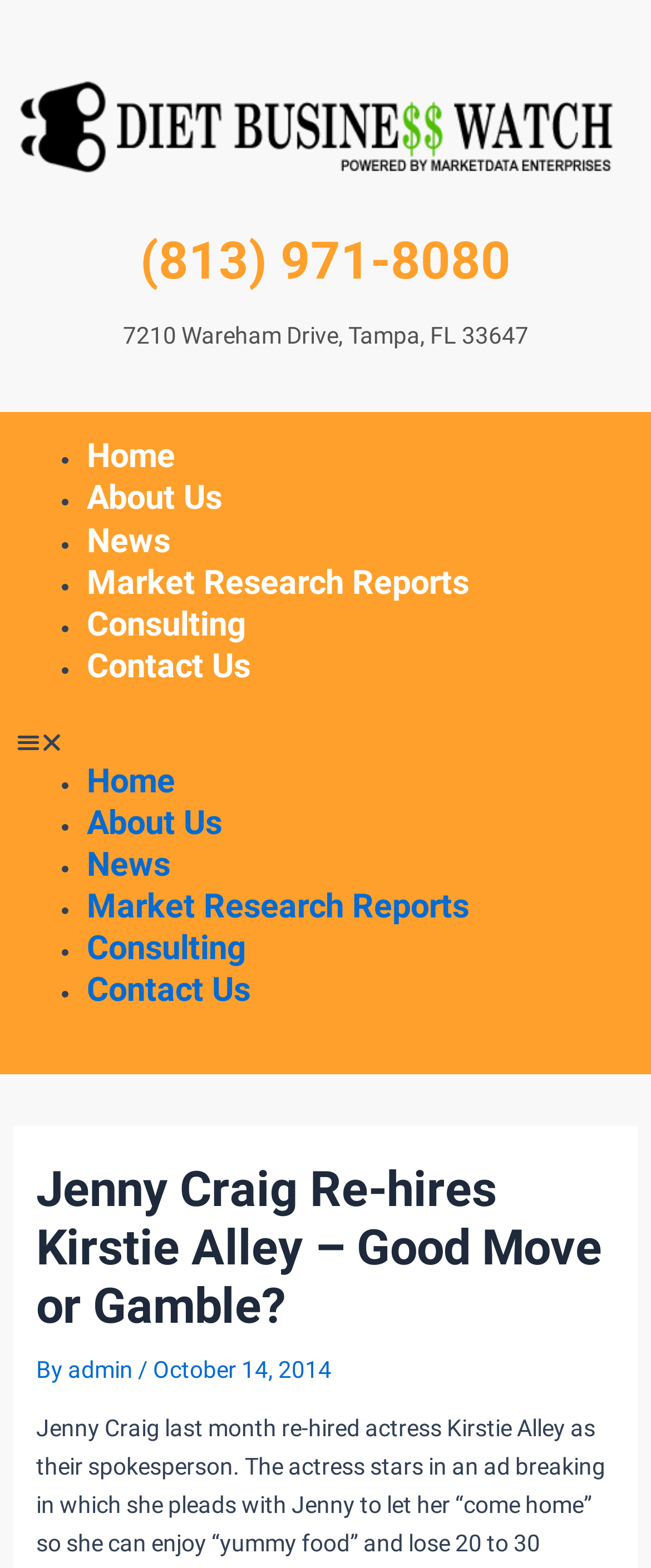Identify the bounding box for the described UI element. Provide the coordinates in (top-left x, top-left y, bottom-right x, bottom-right y) format with values ranging from 0 to 1: News

[0.133, 0.539, 0.262, 0.564]